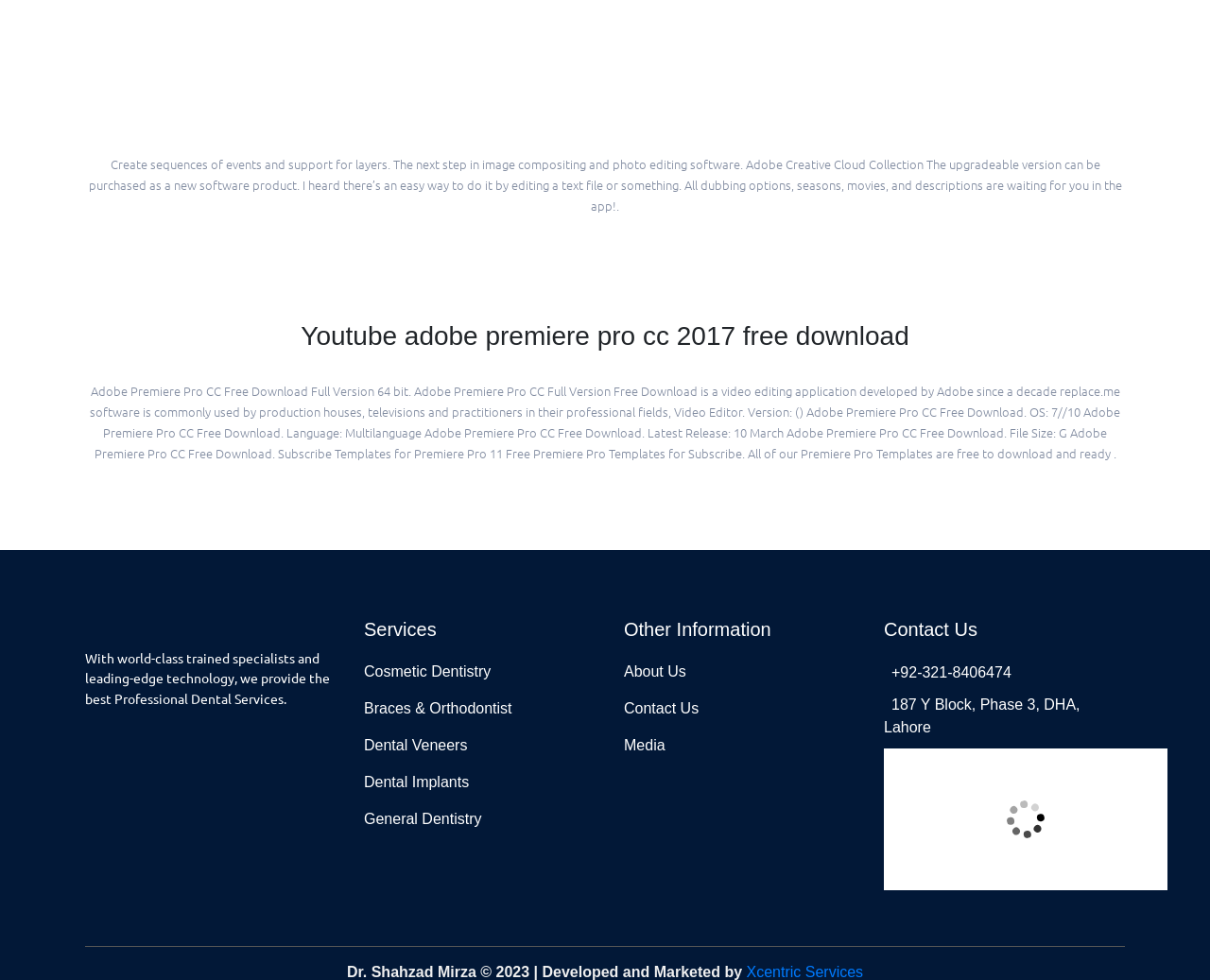What is the location of the dental clinic?
Using the information presented in the image, please offer a detailed response to the question.

The answer can be found in the StaticText element with the text '187 Y Block, Phase 3, DHA, Lahore' which is located at [0.73, 0.71, 0.893, 0.75]. This text is likely to be the location of the dental clinic as it is in the format of an address and is located in the contact information section of the webpage.